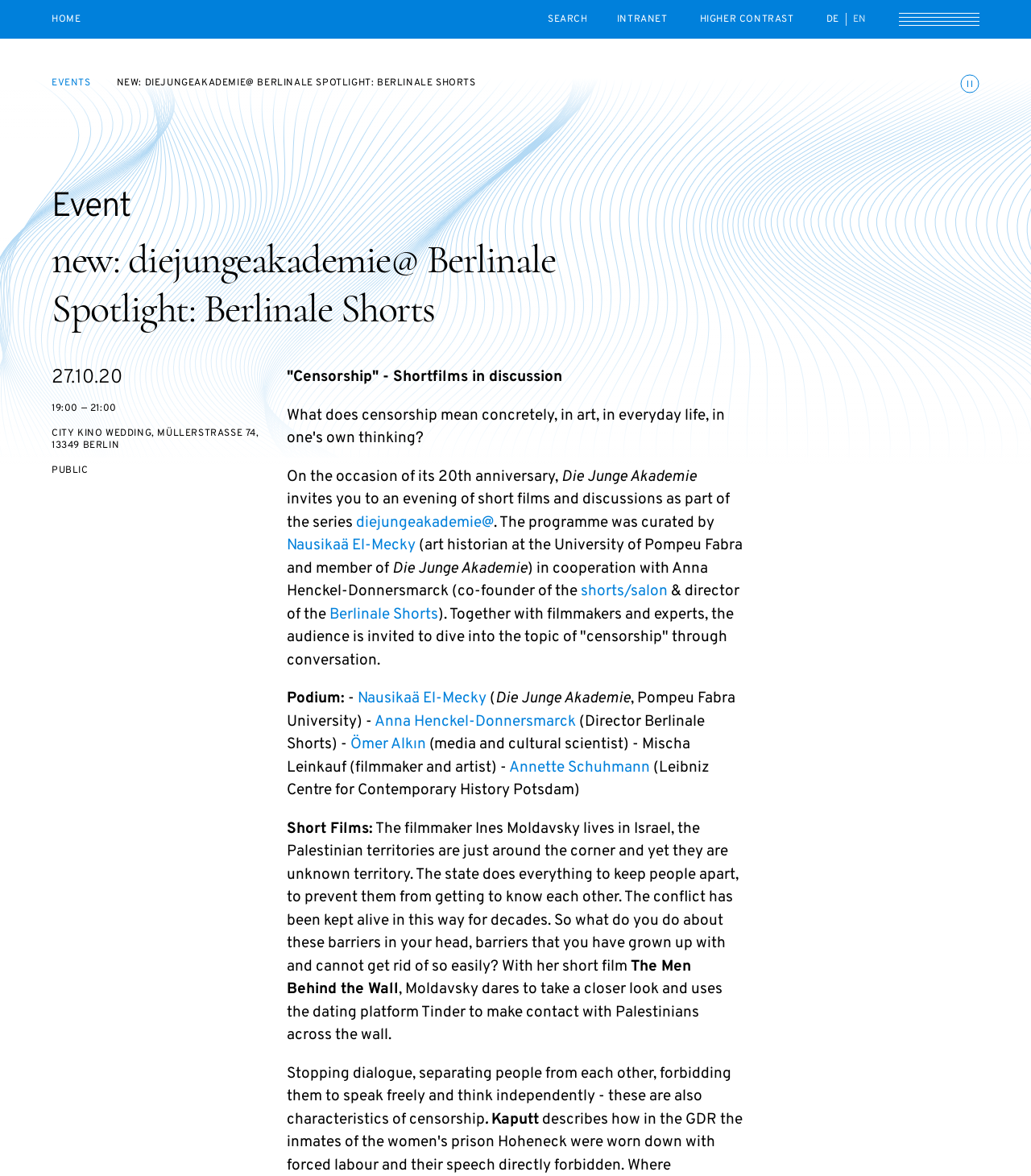Kindly provide the bounding box coordinates of the section you need to click on to fulfill the given instruction: "Toggle animations".

[0.931, 0.063, 0.95, 0.079]